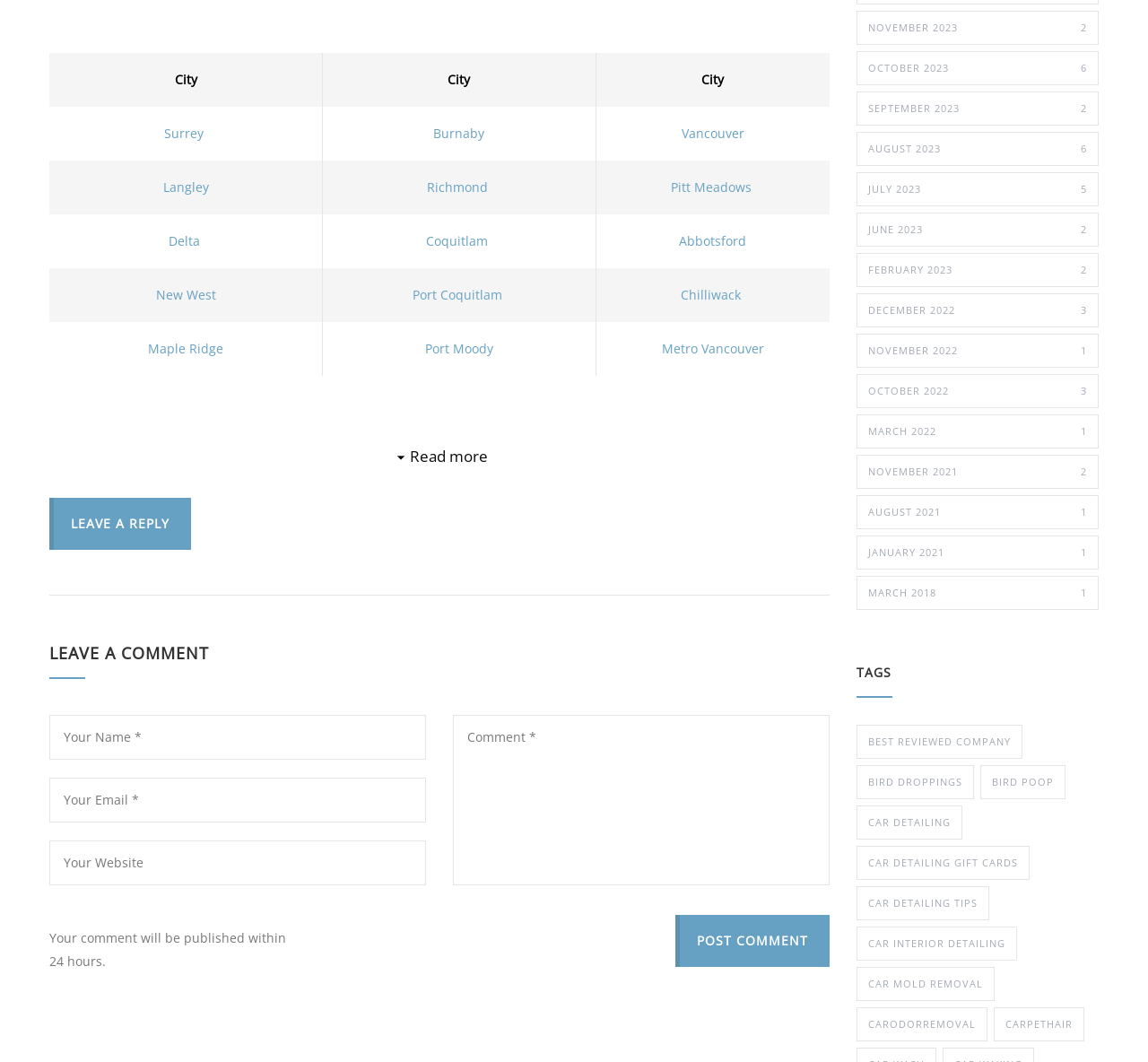Find the bounding box of the web element that fits this description: "best reviewed company".

[0.746, 0.682, 0.891, 0.714]